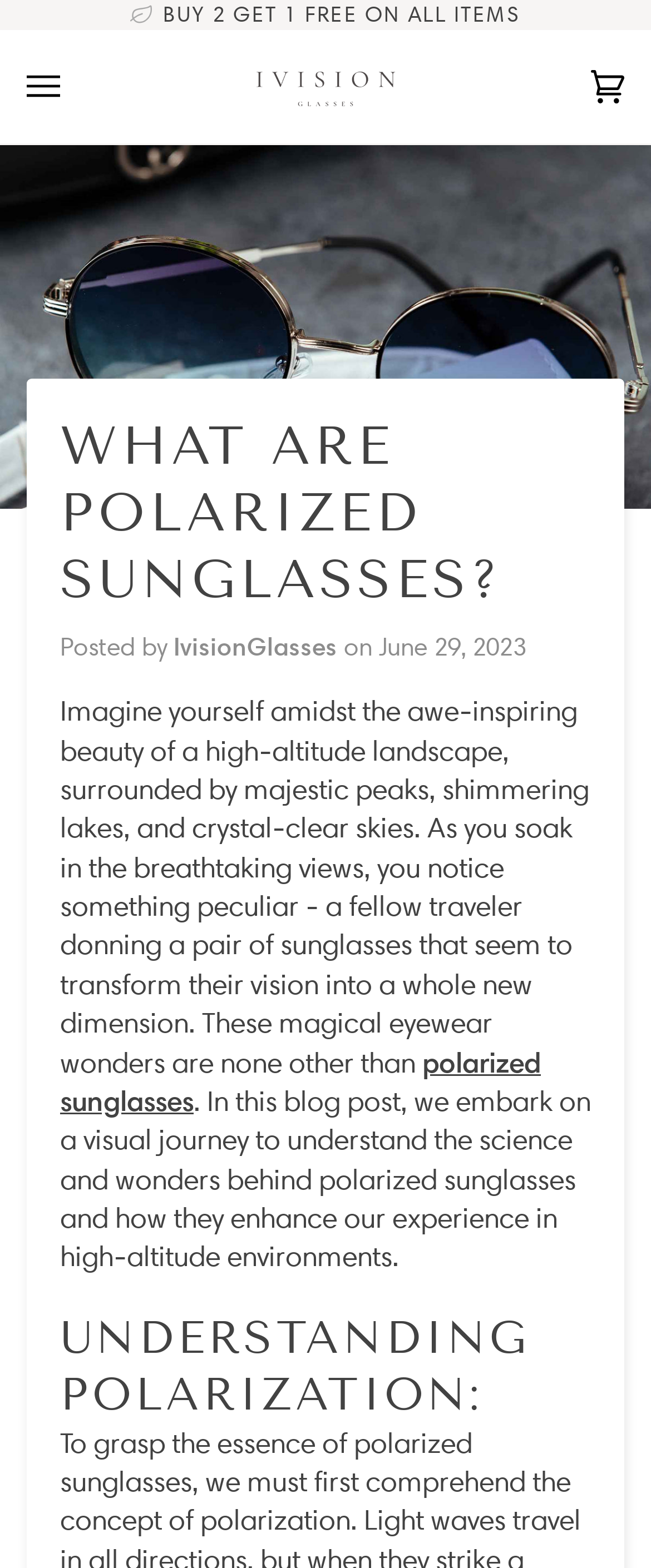Kindly respond to the following question with a single word or a brief phrase: 
What is the topic of the blog post?

Polarized Sunglasses